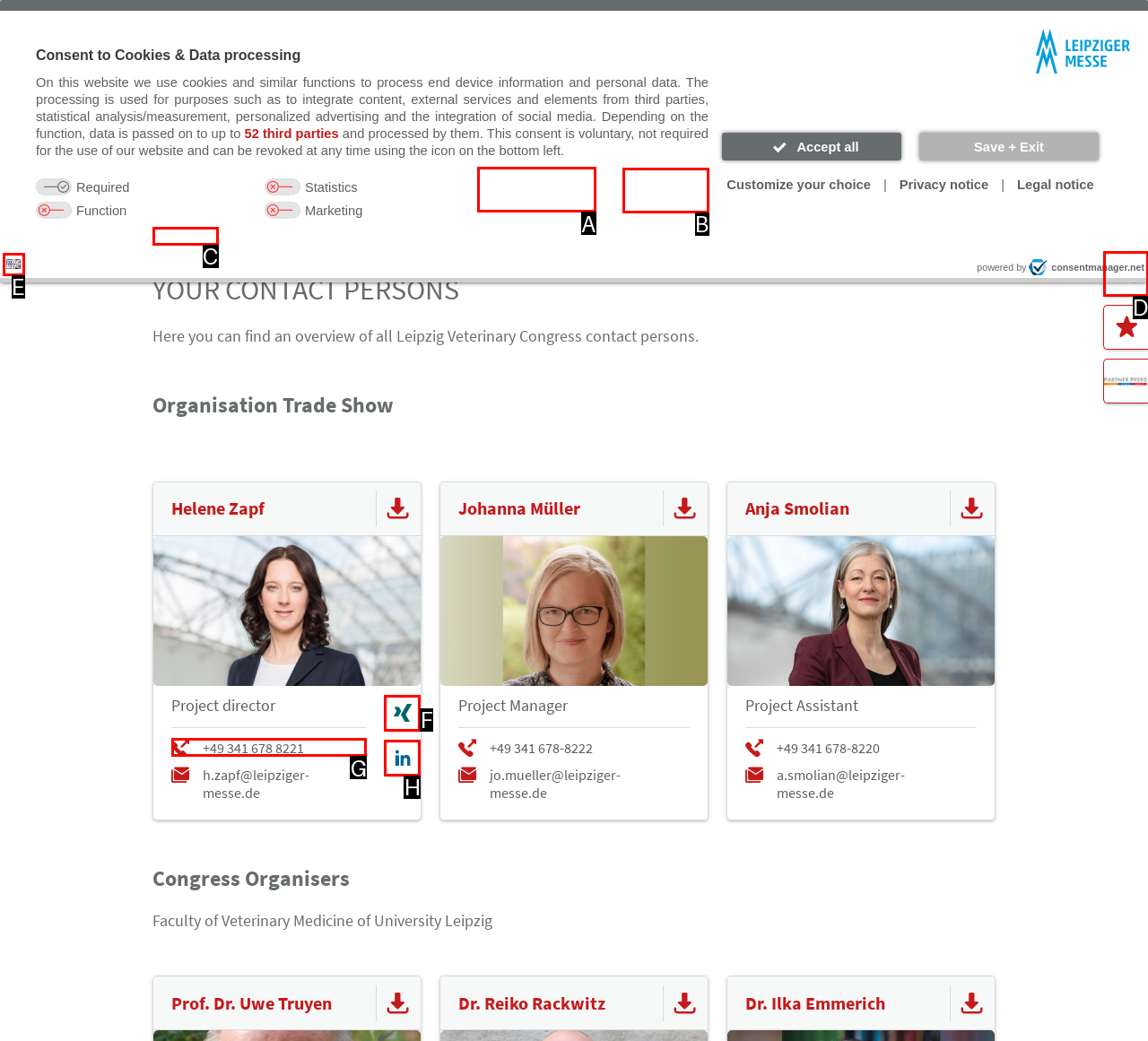Identify the letter of the option to click in order to View programme. Answer with the letter directly.

A